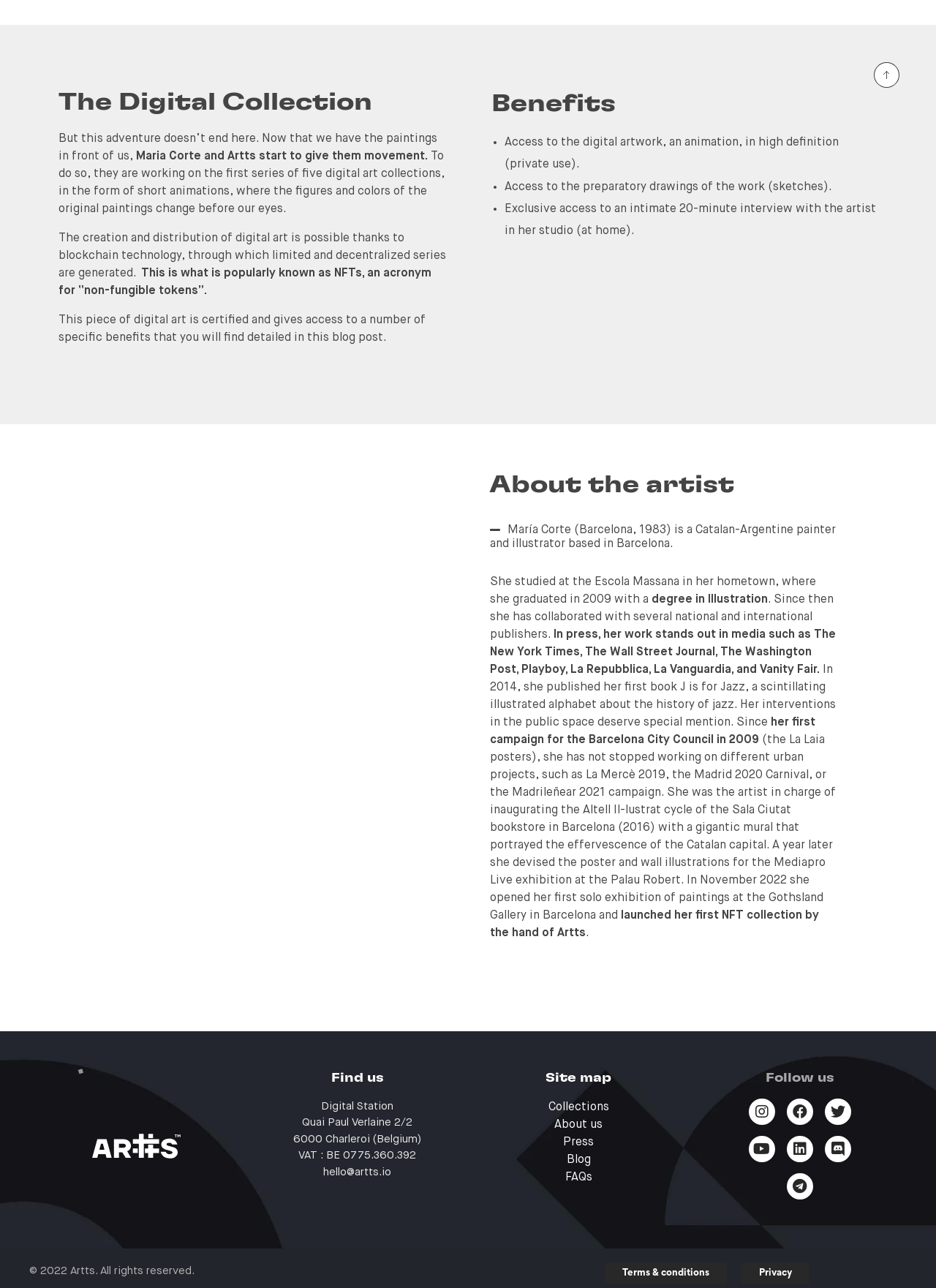Review the image closely and give a comprehensive answer to the question: Who is the artist behind the digital art collection?

The webpage mentions that the artist behind the digital art collection is Maria Corte, a Catalan-Argentine painter and illustrator based in Barcelona, which is mentioned in the 'About the artist' section.